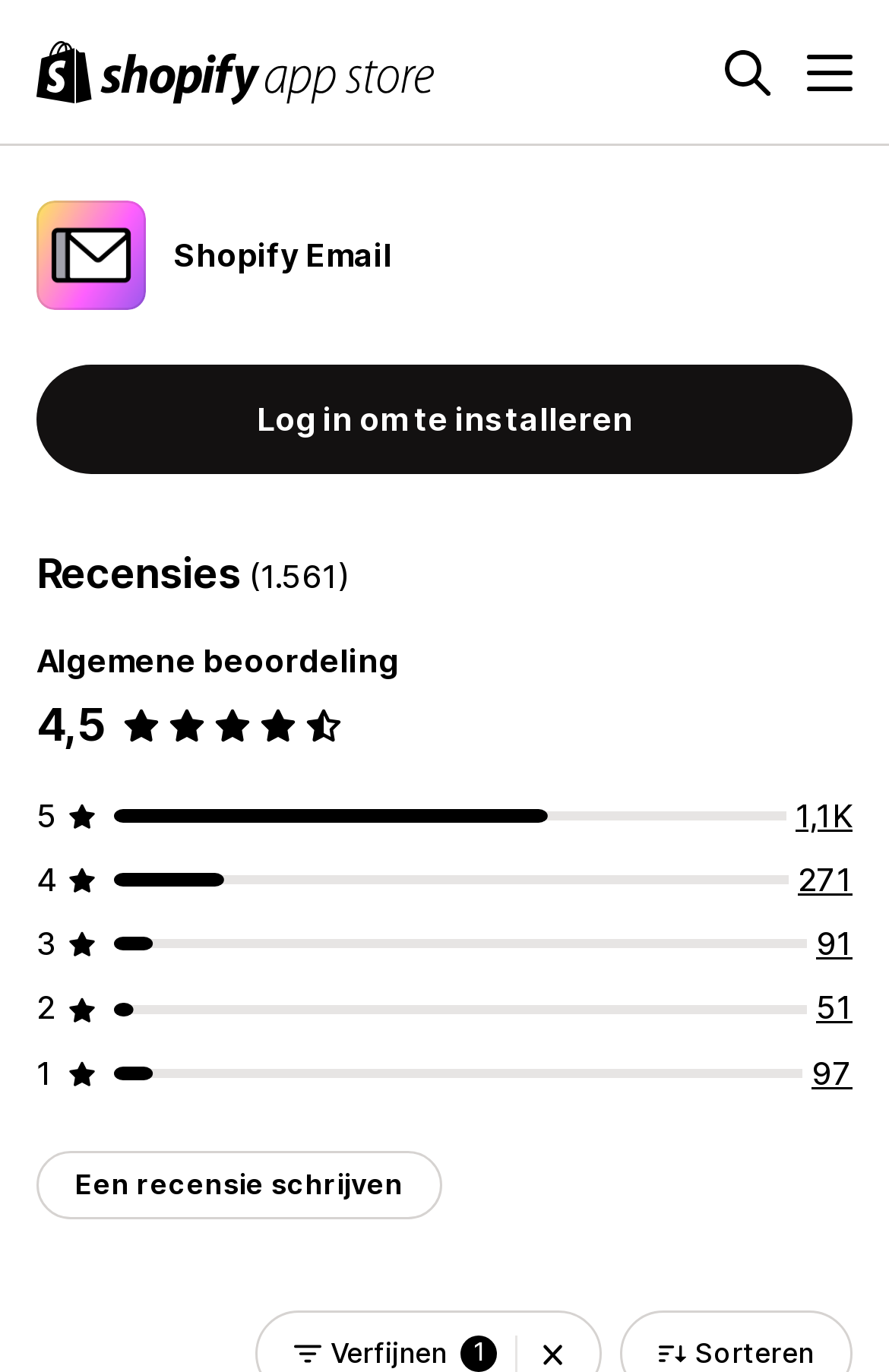Using a single word or phrase, answer the following question: 
What is the name of the app?

Shopify Email